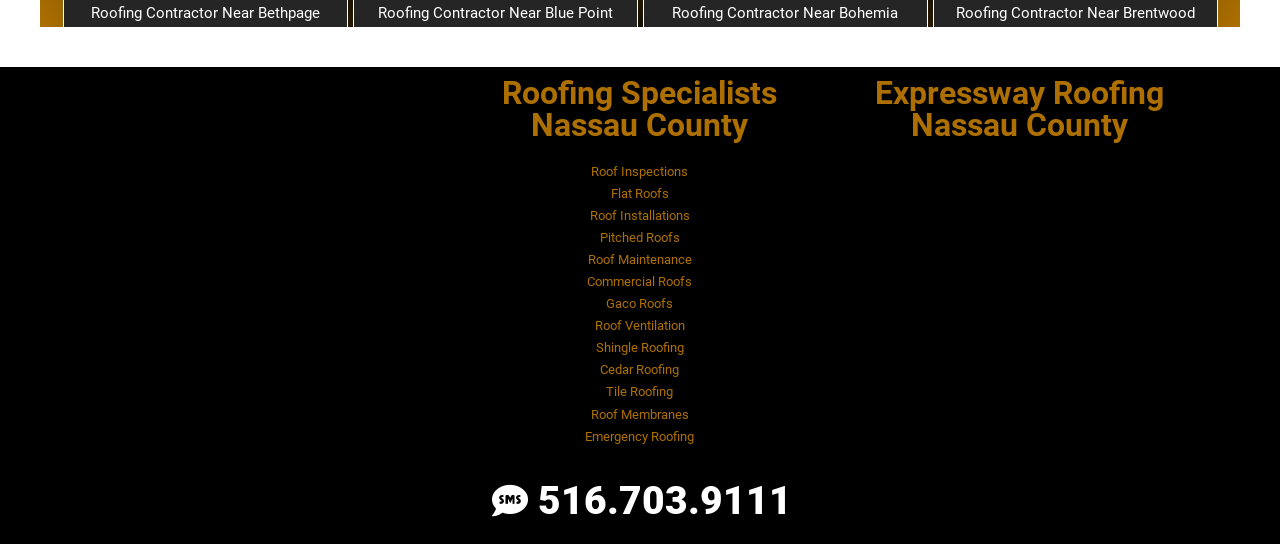Pinpoint the bounding box coordinates of the element that must be clicked to accomplish the following instruction: "Click on the 'Artists' link". The coordinates should be in the format of four float numbers between 0 and 1, i.e., [left, top, right, bottom].

None